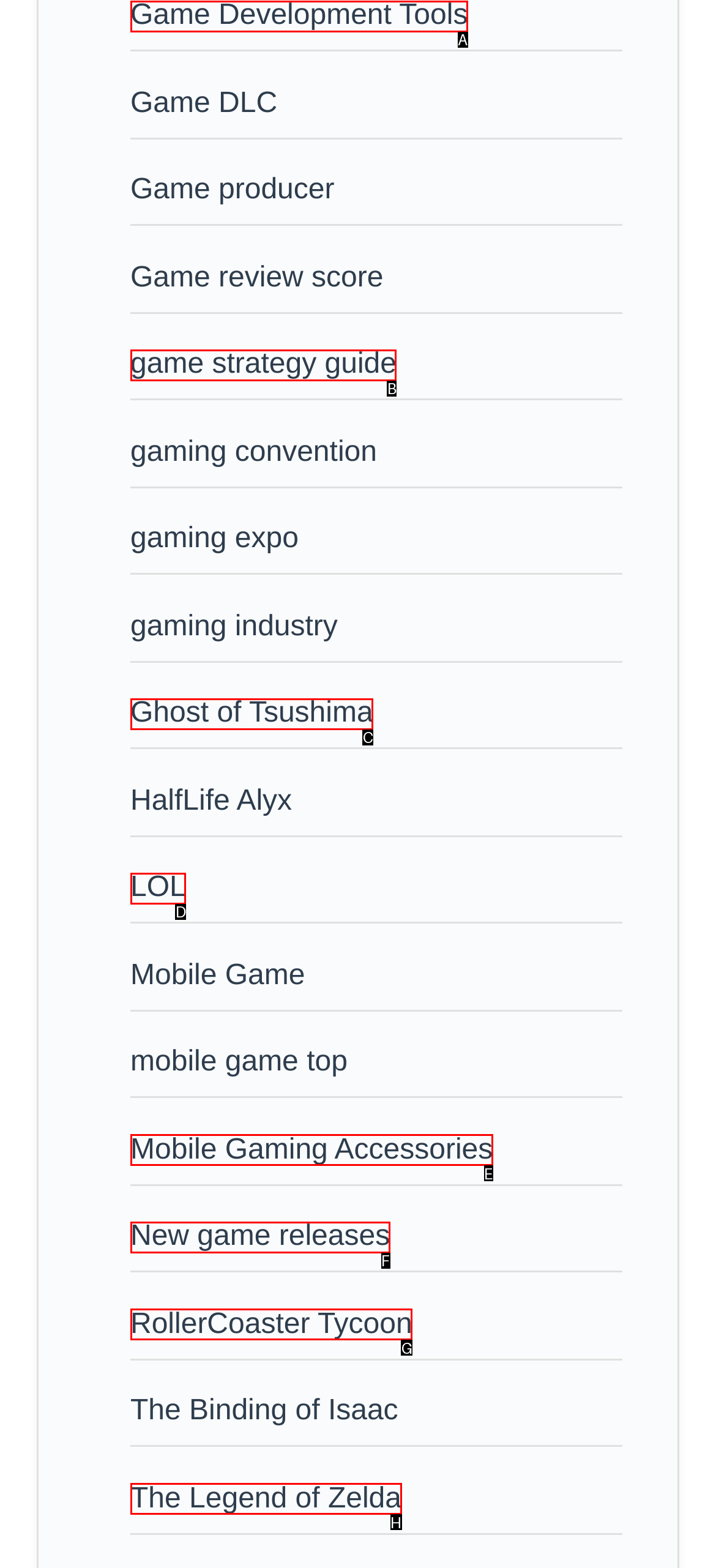With the description: LOL, find the option that corresponds most closely and answer with its letter directly.

D